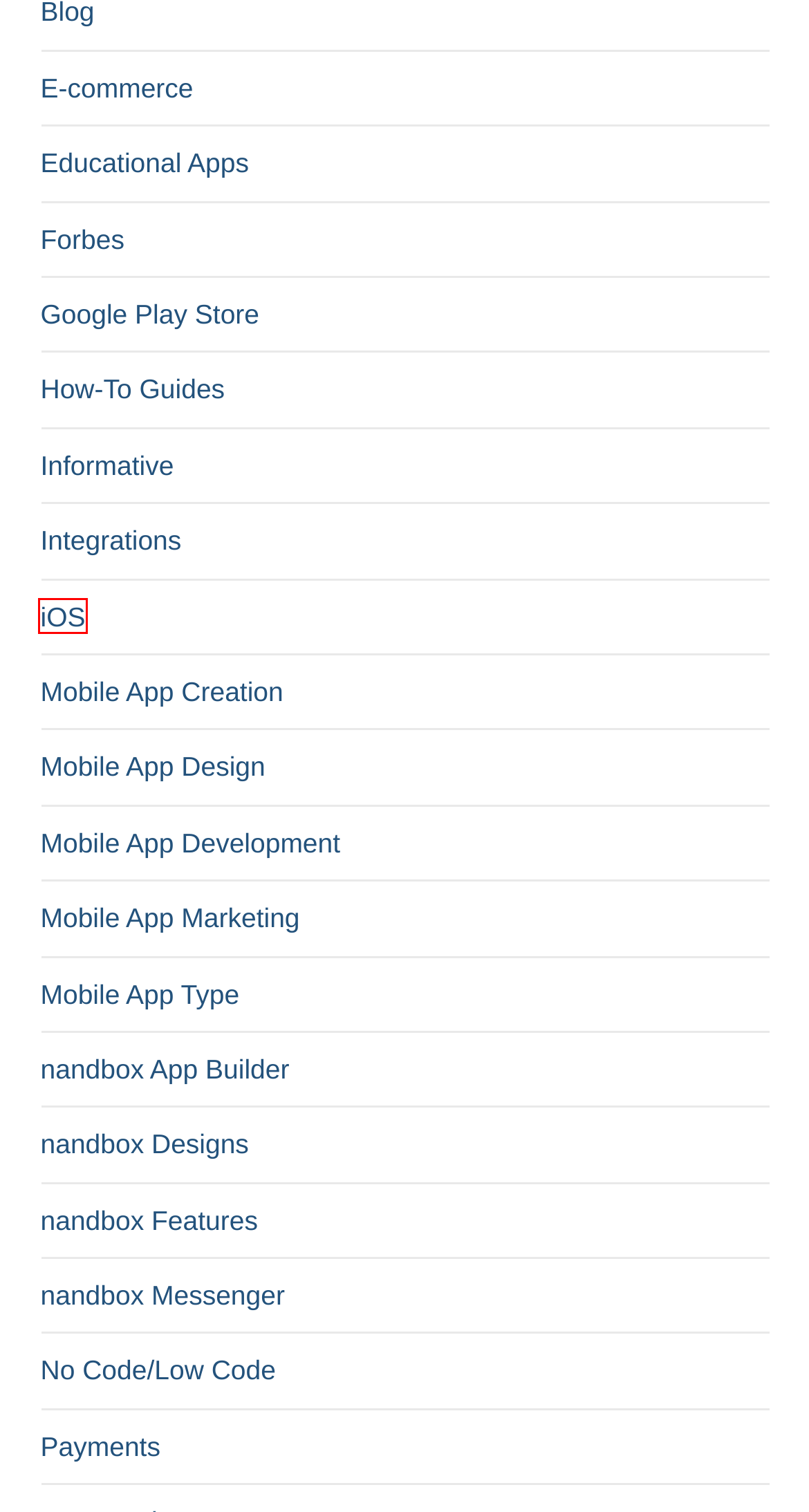Given a screenshot of a webpage with a red bounding box around an element, choose the most appropriate webpage description for the new page displayed after clicking the element within the bounding box. Here are the candidates:
A. Updates - nandbox Native App Builder
B. nandbox App Builder - nandbox Native App Builder
C. nandbox Designs - nandbox Native App Builder
D. iOS - nandbox Native App Builder
E. Integrations - nandbox Native App Builder
F. Payments - nandbox Native App Builder
G. nandbox Messenger - nandbox Native App Builder
H. nandbox Features - nandbox Native App Builder

D